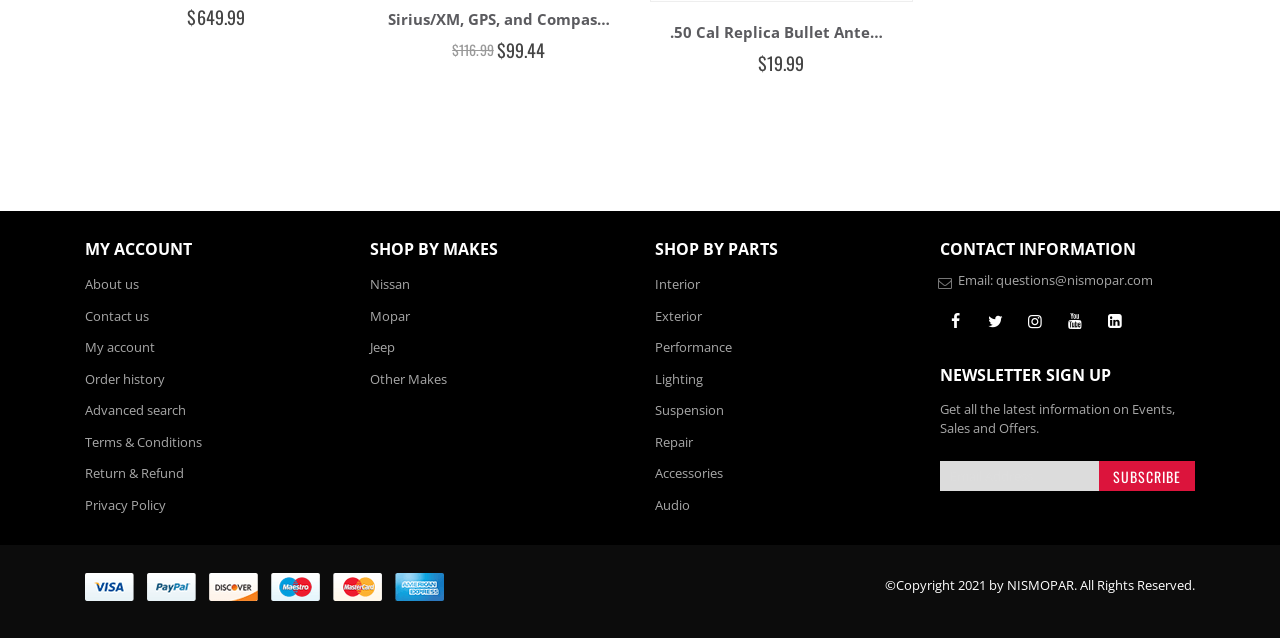Please determine the bounding box coordinates of the element to click on in order to accomplish the following task: "Search for .50 Cal Replica Bullet Antenna". Ensure the coordinates are four float numbers ranging from 0 to 1, i.e., [left, top, right, bottom].

[0.523, 0.034, 0.697, 0.067]